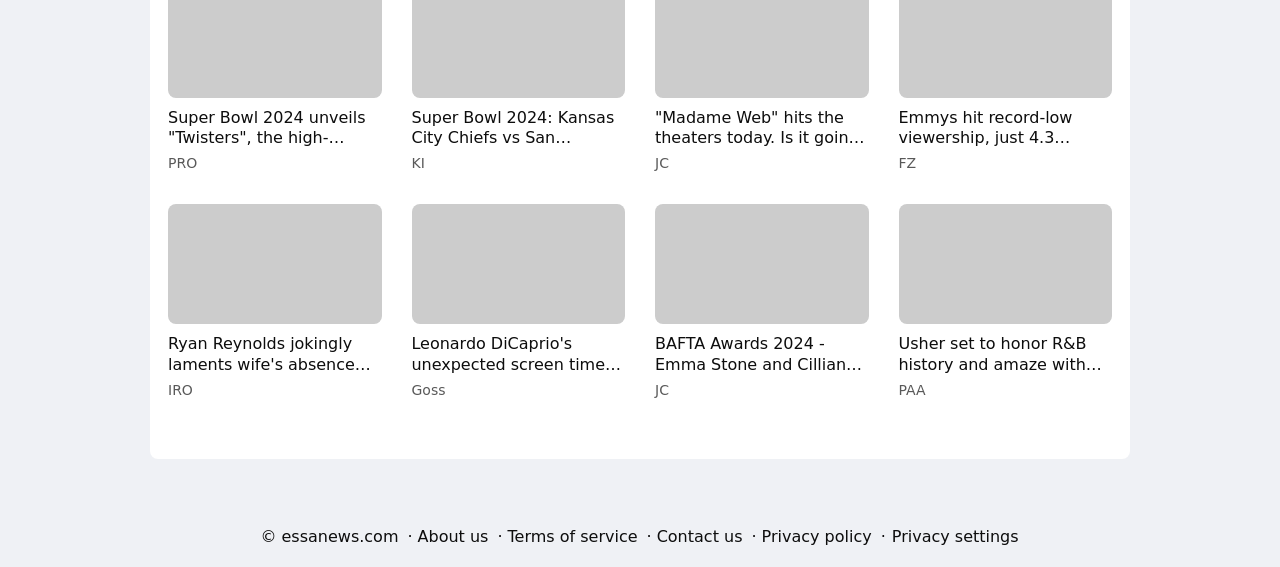Please locate the bounding box coordinates for the element that should be clicked to achieve the following instruction: "Check out the news about Ryan Reynolds". Ensure the coordinates are given as four float numbers between 0 and 1, i.e., [left, top, right, bottom].

[0.131, 0.36, 0.298, 0.572]